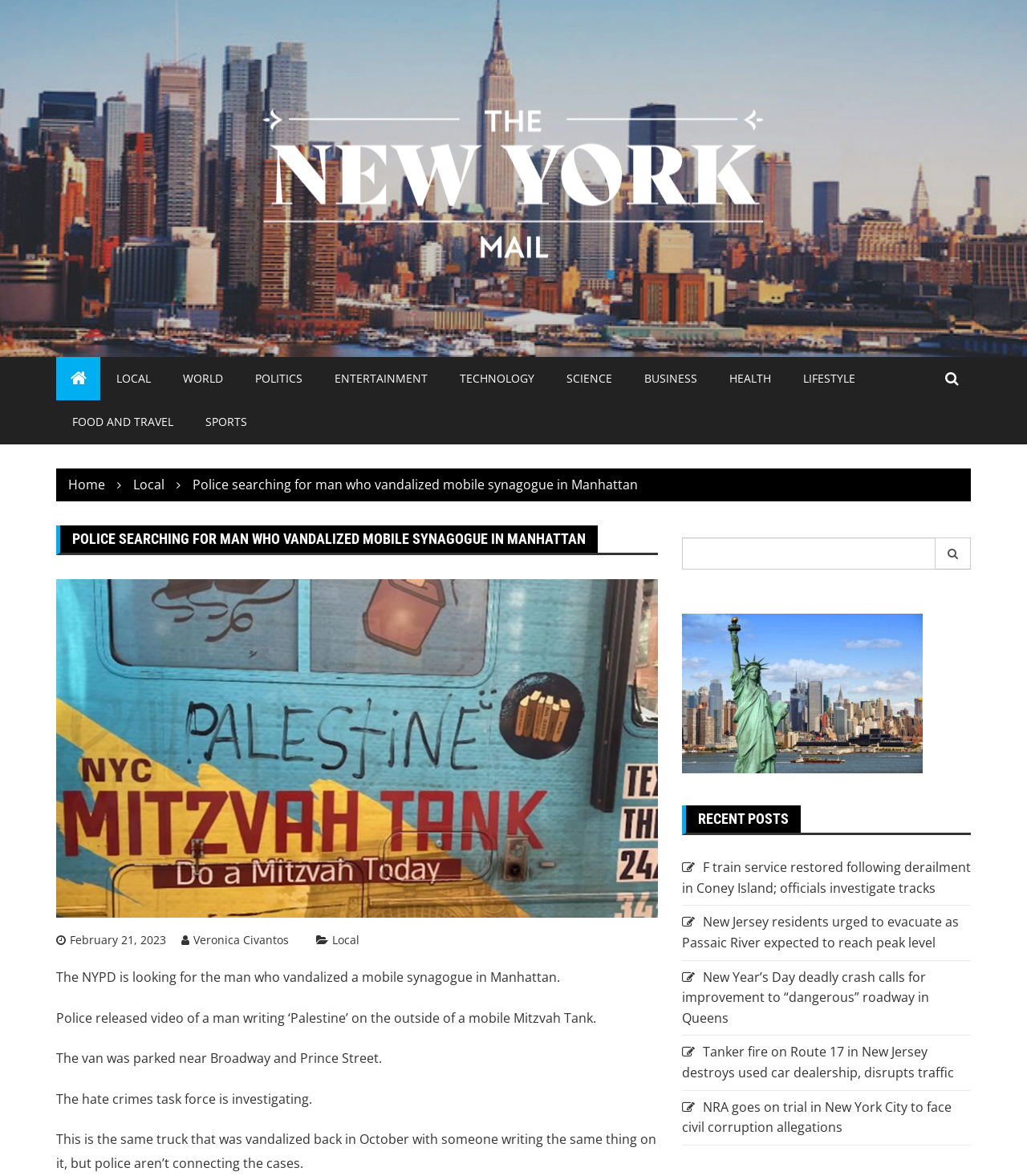What is the category of the news article?
Based on the screenshot, give a detailed explanation to answer the question.

The category of the news article can be inferred from the link 'Local' at the top of the webpage, which is also highlighted, indicating that the current article belongs to this category.